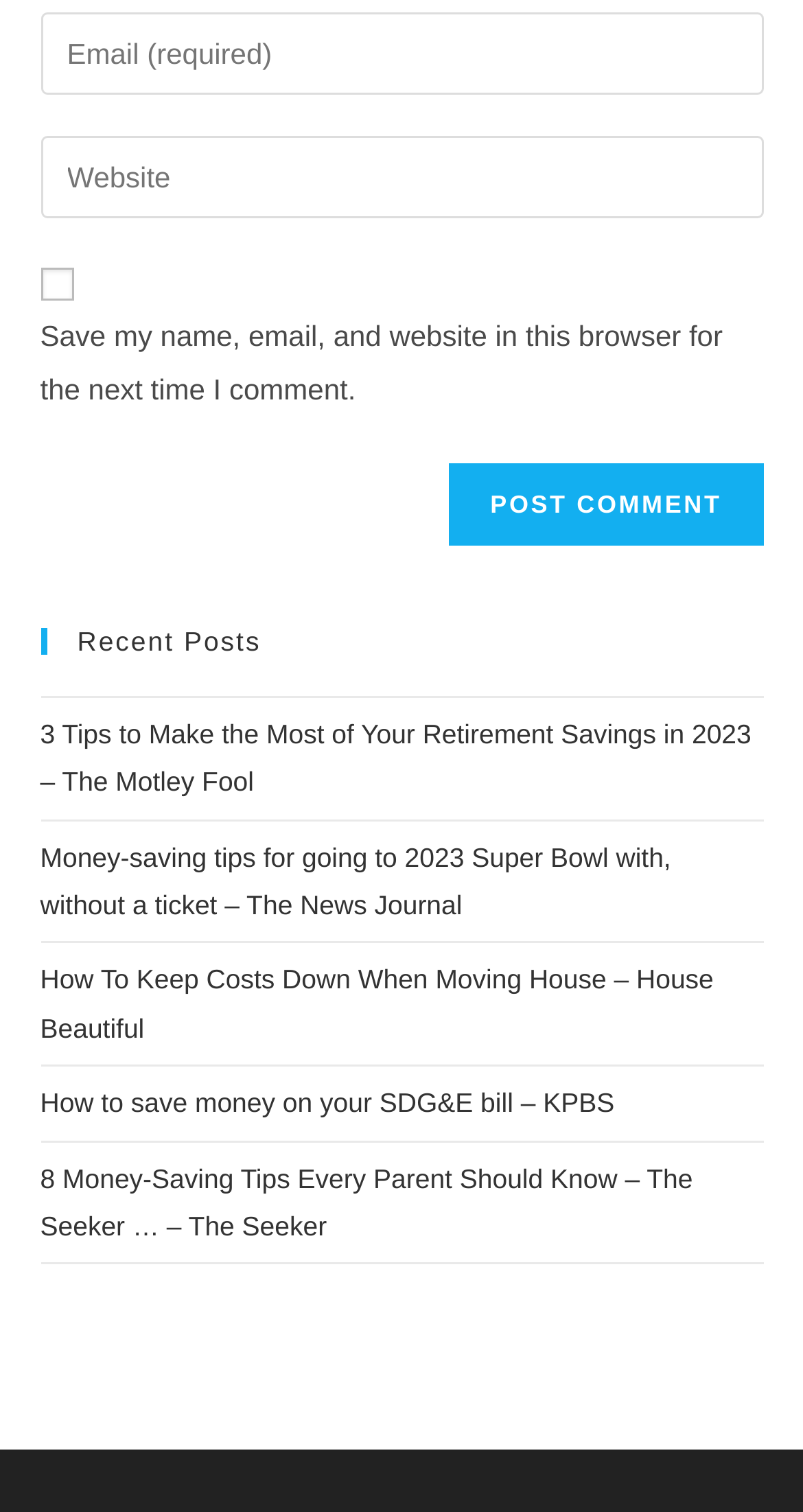Please determine the bounding box coordinates of the area that needs to be clicked to complete this task: 'Save login information'. The coordinates must be four float numbers between 0 and 1, formatted as [left, top, right, bottom].

[0.05, 0.177, 0.091, 0.199]